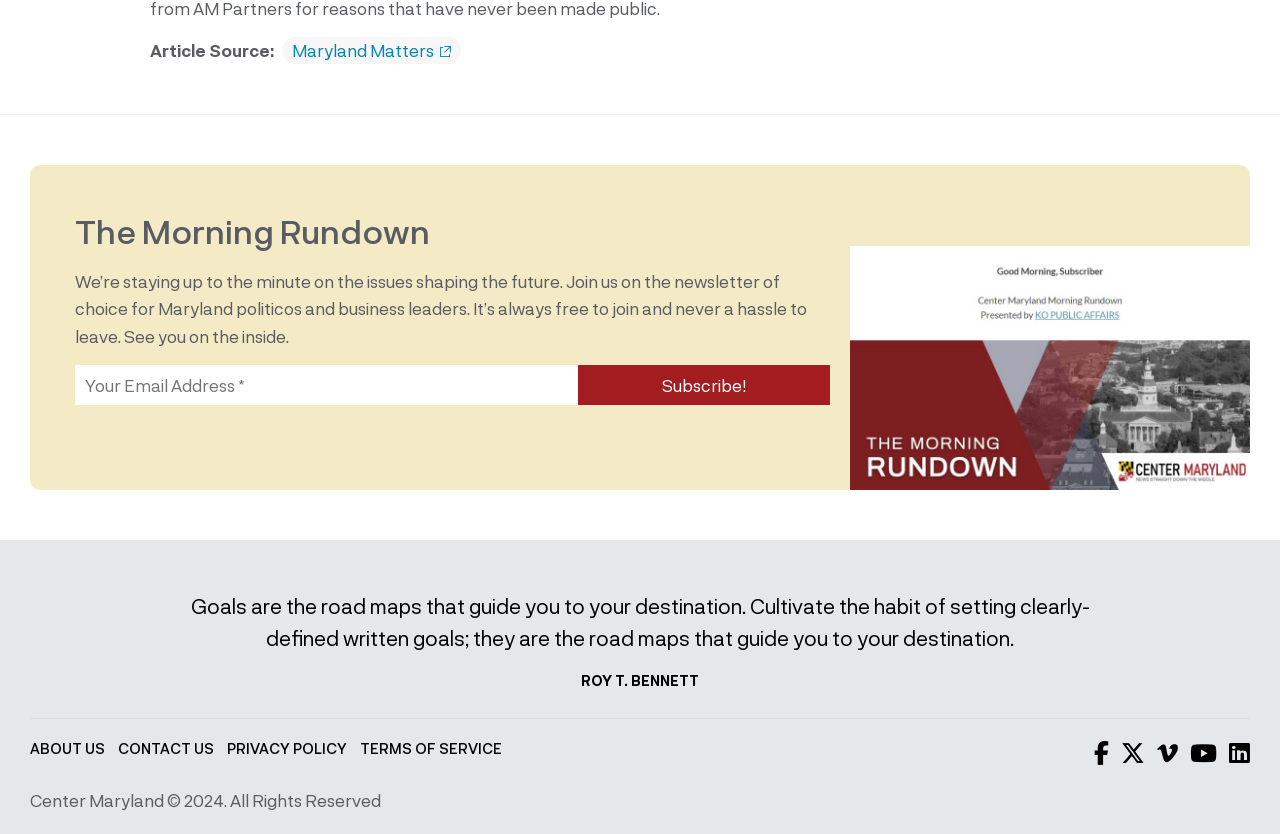Identify the bounding box coordinates for the UI element mentioned here: "Terms of Service". Provide the coordinates as four float values between 0 and 1, i.e., [left, top, right, bottom].

[0.281, 0.887, 0.392, 0.908]